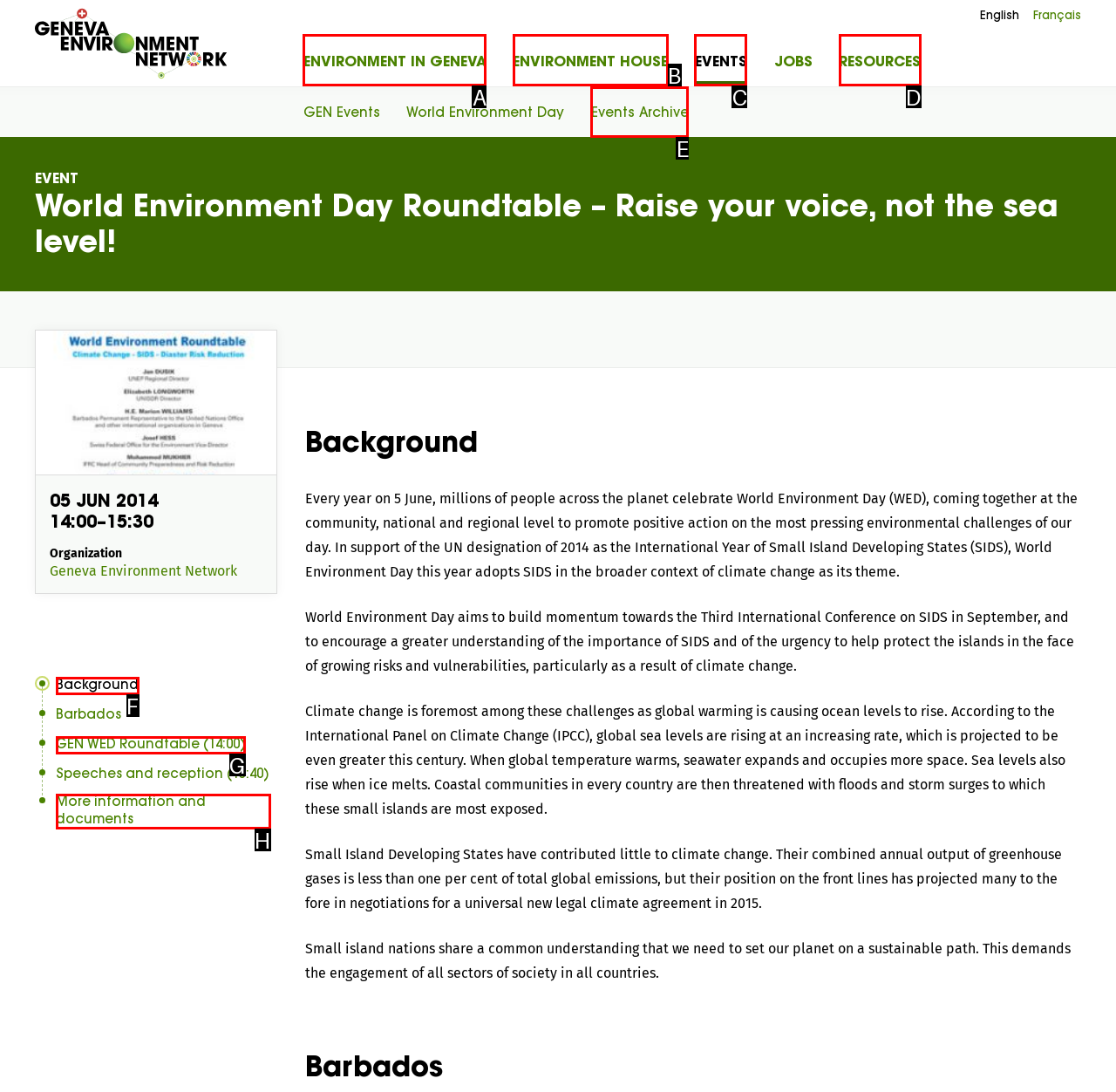Given the description: Events, identify the matching HTML element. Provide the letter of the correct option.

C